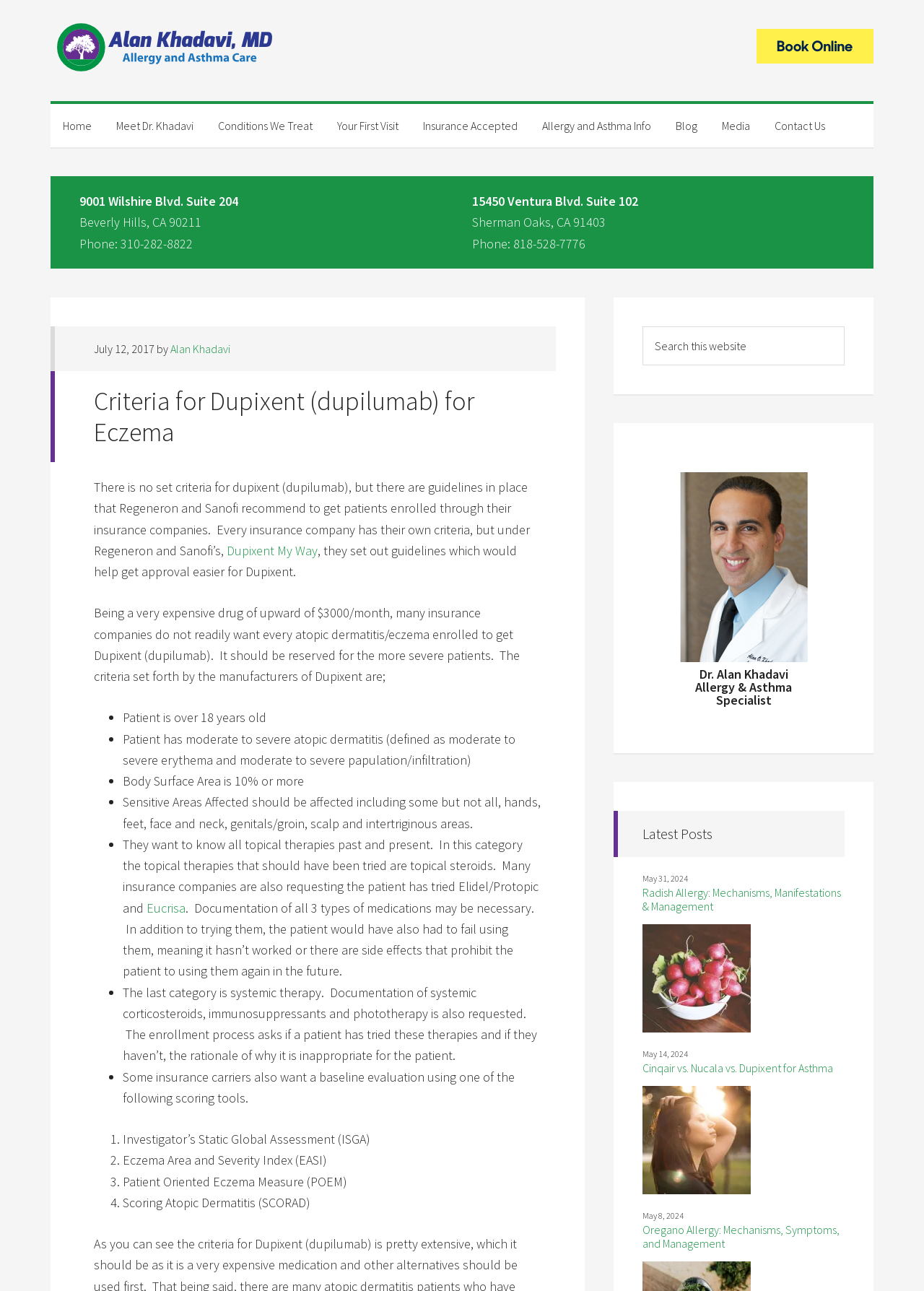Give an extensive and precise description of the webpage.

This webpage is about the criteria for Dupixent (dupilumab) for eczema patients. At the top, there is a navigation menu with links to "Home", "Meet Dr. Khadavi", "Conditions We Treat", "Your First Visit", "Insurance Accepted", "Blog", "Media", and "Contact Us". Below the navigation menu, there is a section with the doctor's information, including his name, address, and phone number.

The main content of the webpage is divided into two sections. The first section explains the criteria for Dupixent, stating that there is no set criteria, but rather guidelines recommended by Regeneron and Sanofi to get patients enrolled through their insurance companies. The text explains that every insurance company has its own criteria, but under Regeneron and Sanofi's guidelines, certain conditions must be met, including the patient being over 18 years old, having moderate to severe atopic dermatitis, and having tried other topical therapies.

The second section lists the specific criteria set forth by the manufacturers of Dupixent, including the patient's age, the severity of their atopic dermatitis, the affected body surface area, and the patient's history of trying other therapies. There are also links to related articles, such as "Dupixent My Way" and "Eucrisa".

On the right side of the webpage, there is a search bar and a section titled "Latest Posts", which lists two articles, "Radish Allergy: Mechanisms, Manifestations & Management" and "Cinqair vs. Nucala vs. Dupixent for Asthma", each with a date and a brief summary. There is also an image of Dr. Alan Khadavi, an allergy and asthma specialist, with a caption below it.